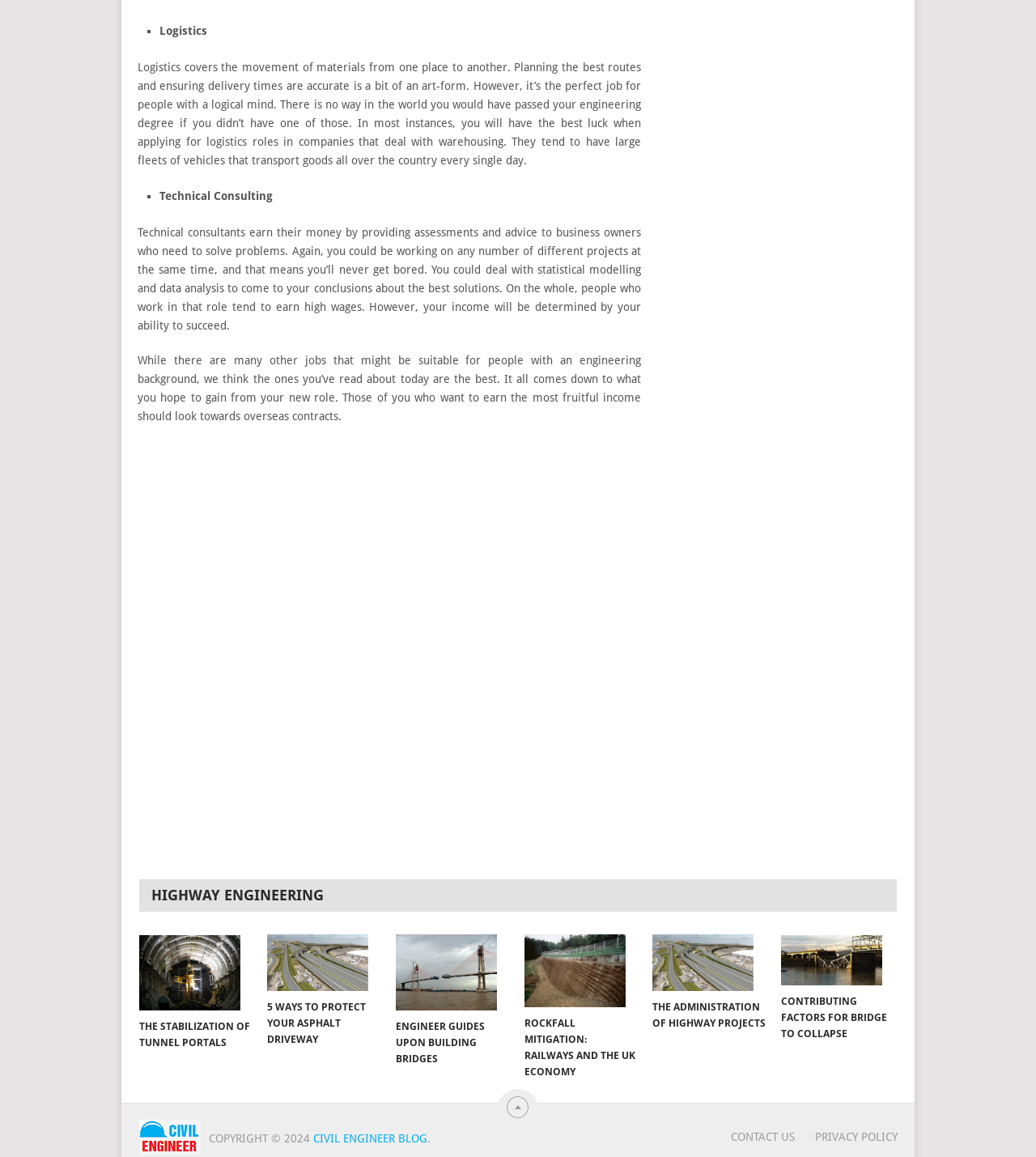What is the role of logistics in companies?
Utilize the information in the image to give a detailed answer to the question.

Based on the webpage content, logistics is responsible for planning the best routes and ensuring delivery times are accurate, which is a critical function in companies that deal with warehousing and transportation of goods.